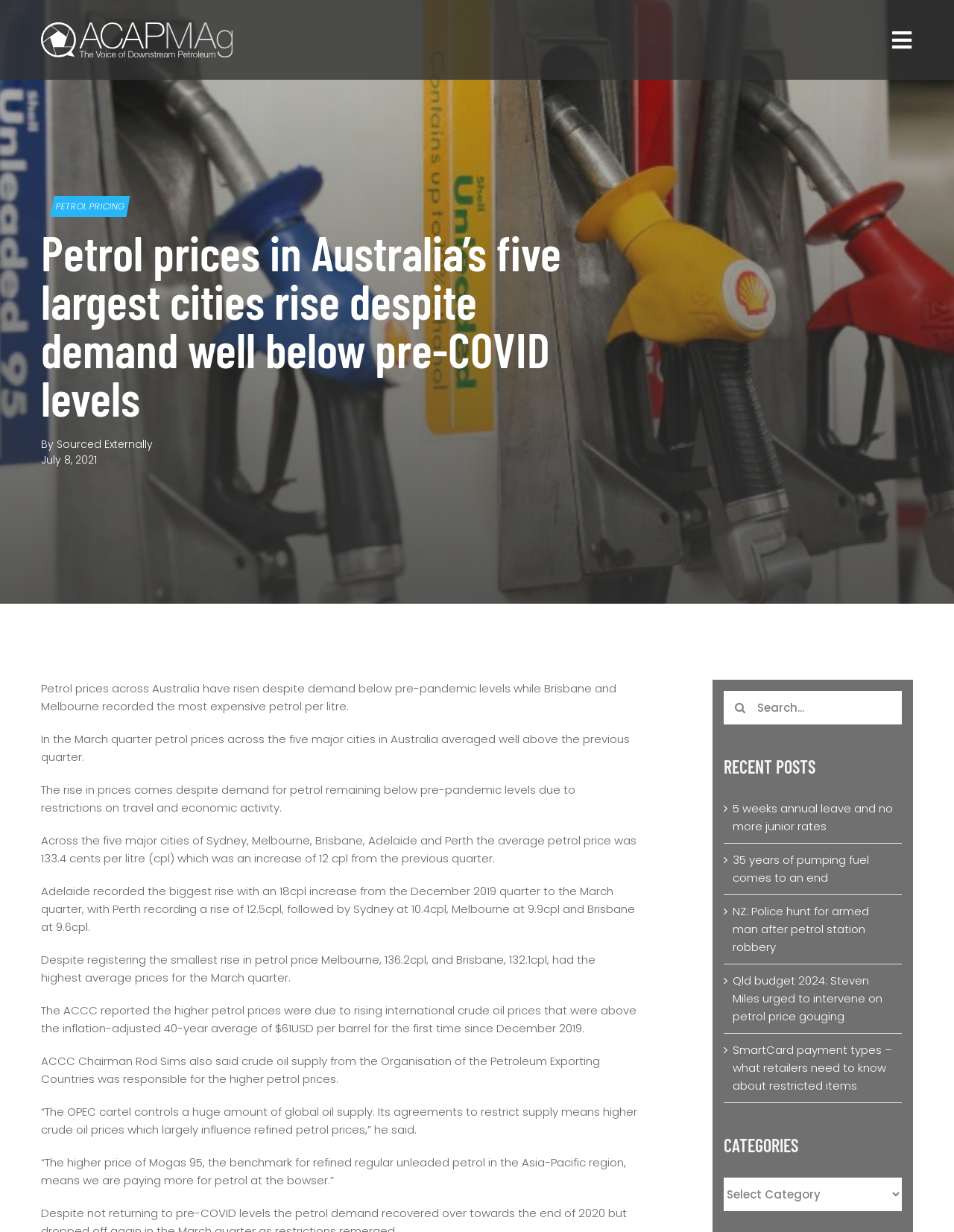Provide the bounding box coordinates for the UI element that is described as: "ABOUT".

[0.0, 0.054, 1.0, 0.087]